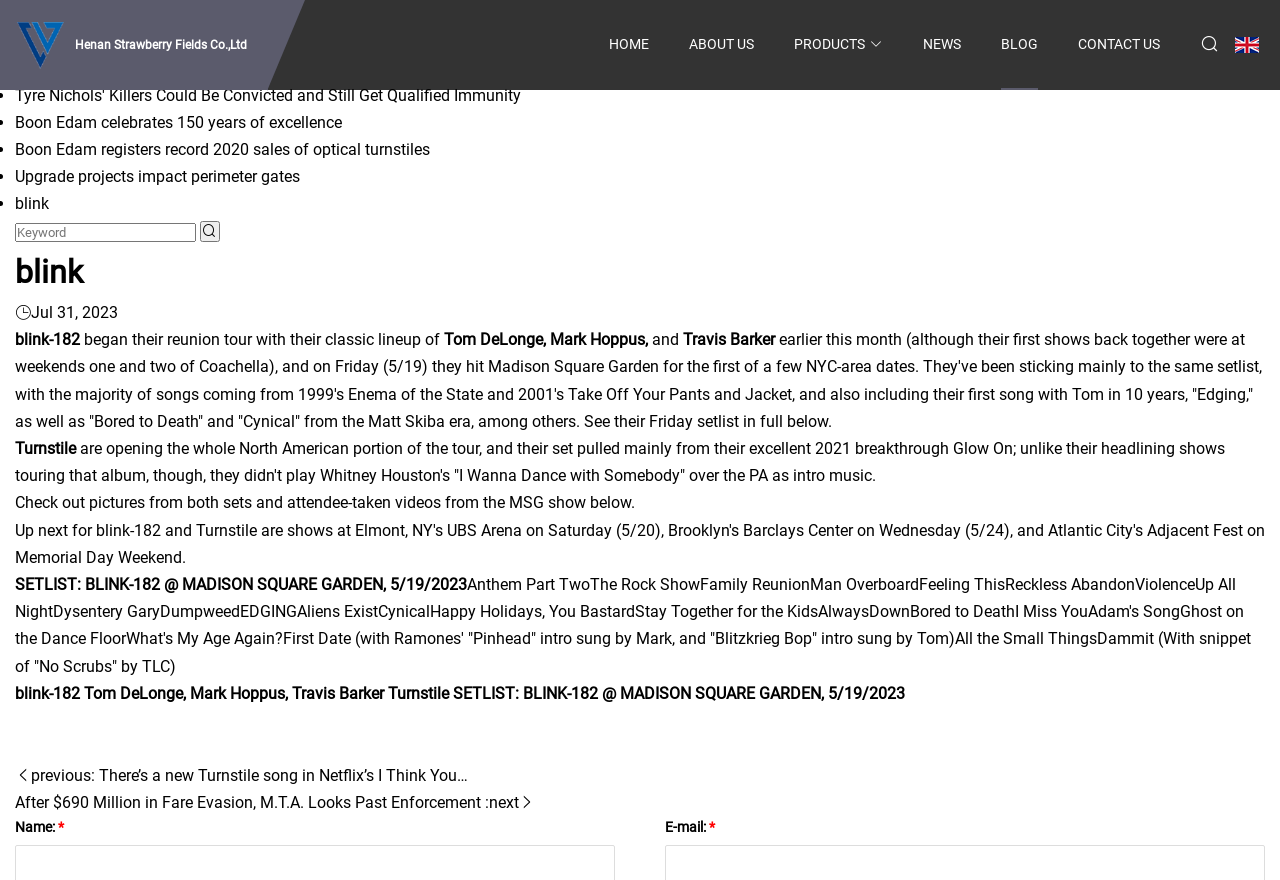Please find the bounding box coordinates of the element that you should click to achieve the following instruction: "Contact us". The coordinates should be presented as four float numbers between 0 and 1: [left, top, right, bottom].

[0.842, 0.0, 0.906, 0.102]